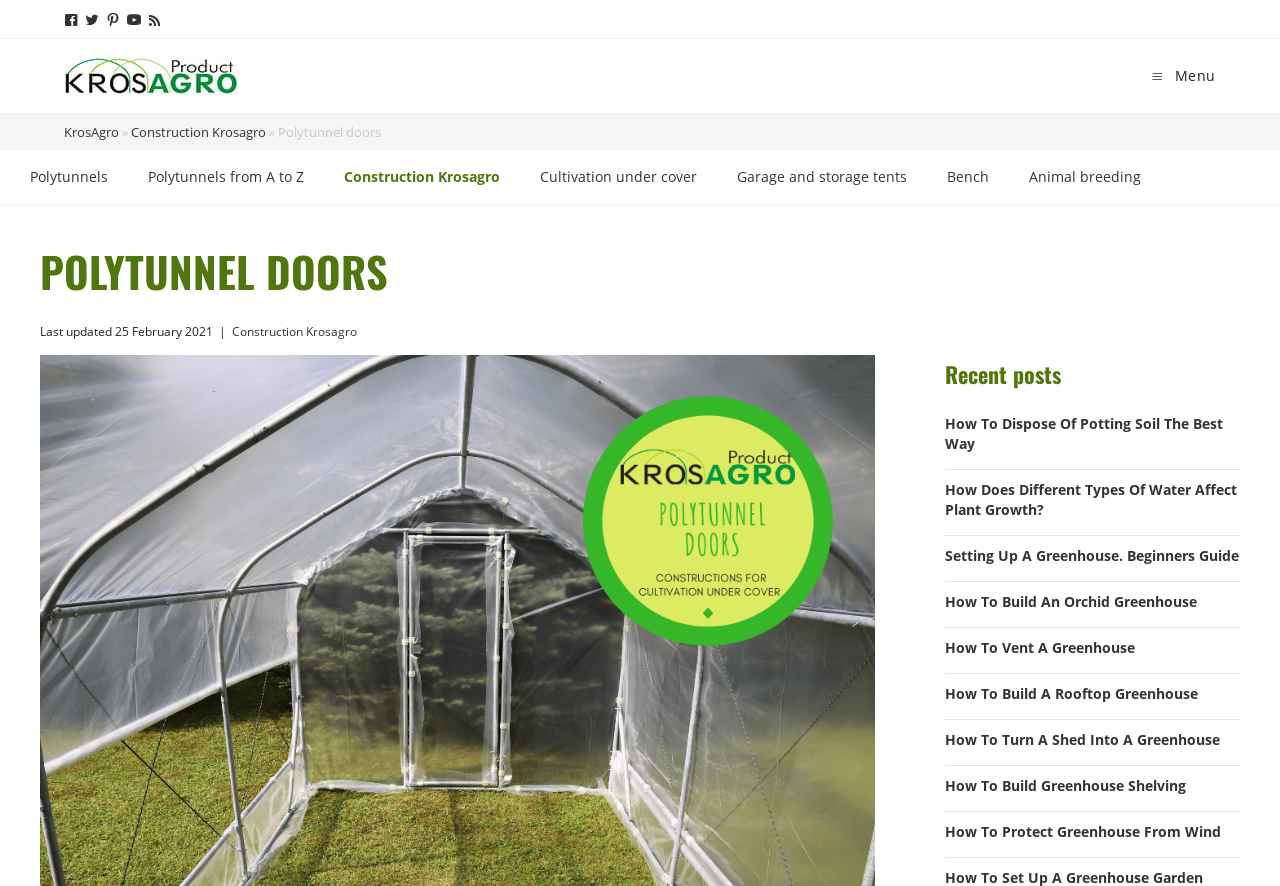Determine the bounding box coordinates for the area that should be clicked to carry out the following instruction: "View recent posts".

[0.738, 0.404, 0.829, 0.44]